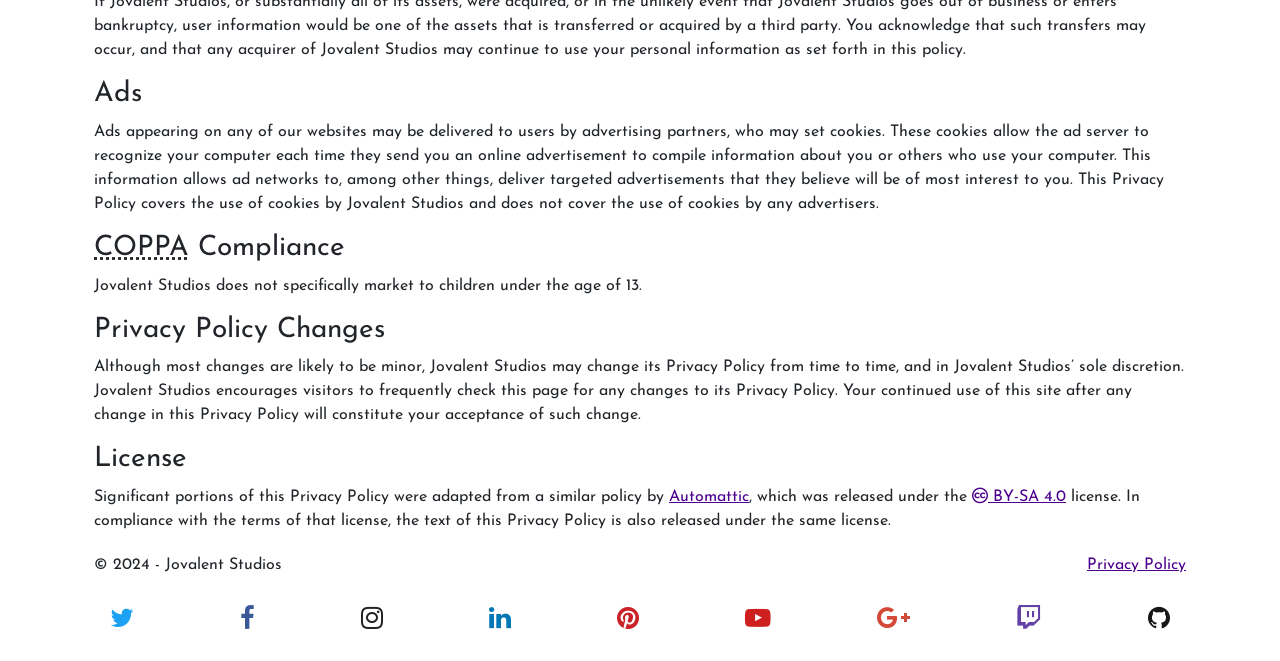What is the copyright year of Jovalent Studios?
Provide a fully detailed and comprehensive answer to the question.

The webpage displays a copyright symbol followed by the year 2024 and the name 'Jovalent Studios', indicating that the copyright year of Jovalent Studios is 2024.